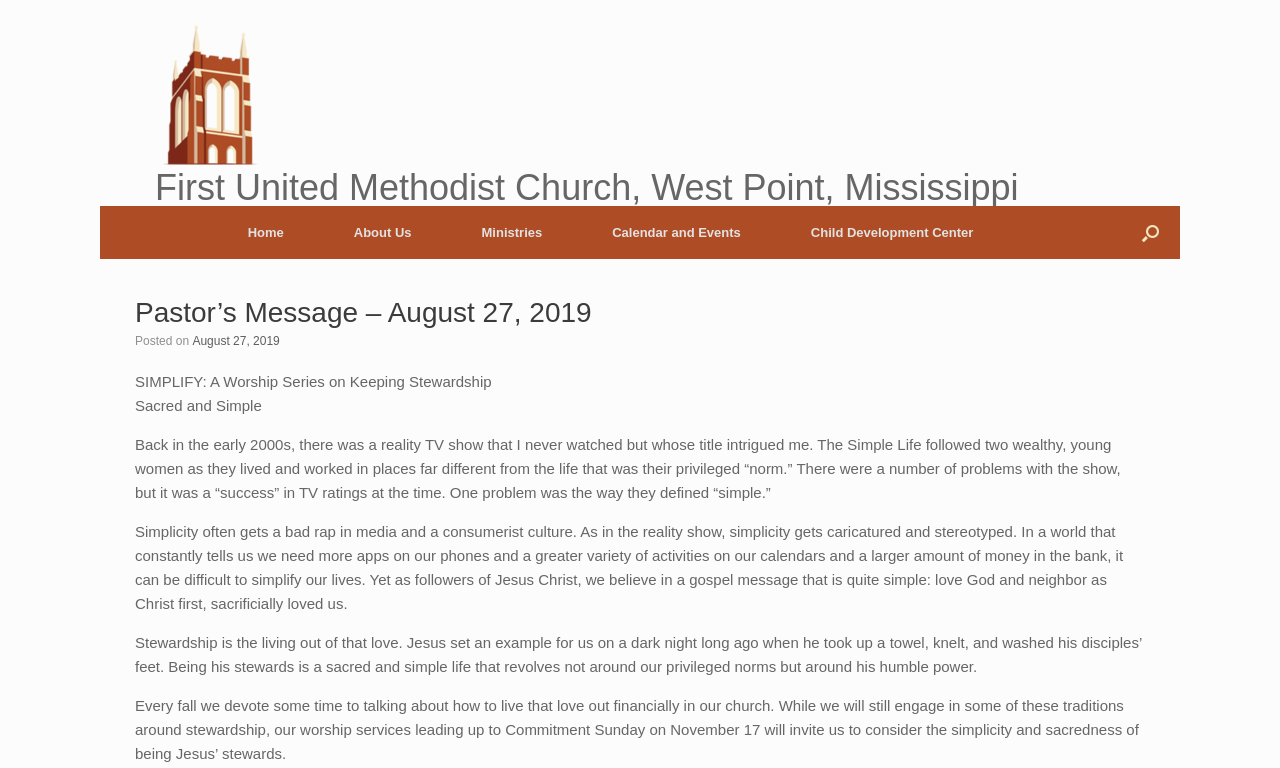What is the name of the church?
Please analyze the image and answer the question with as much detail as possible.

The name of the church is mentioned in the link 'First United Methodist Church, West Point, Mississippi'.